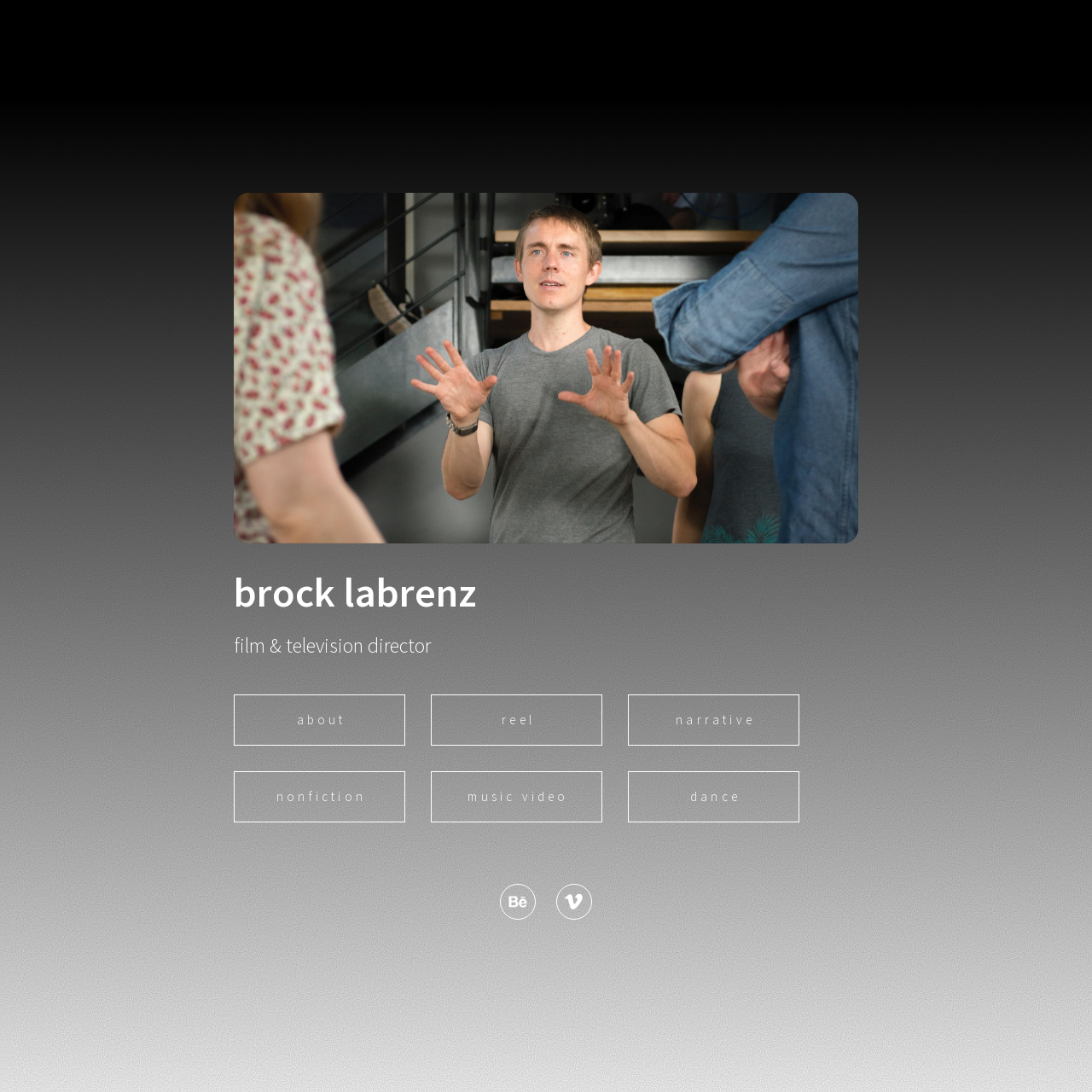Locate the bounding box coordinates of the UI element described by: "Schedule a Demo". Provide the coordinates as four float numbers between 0 and 1, formatted as [left, top, right, bottom].

None